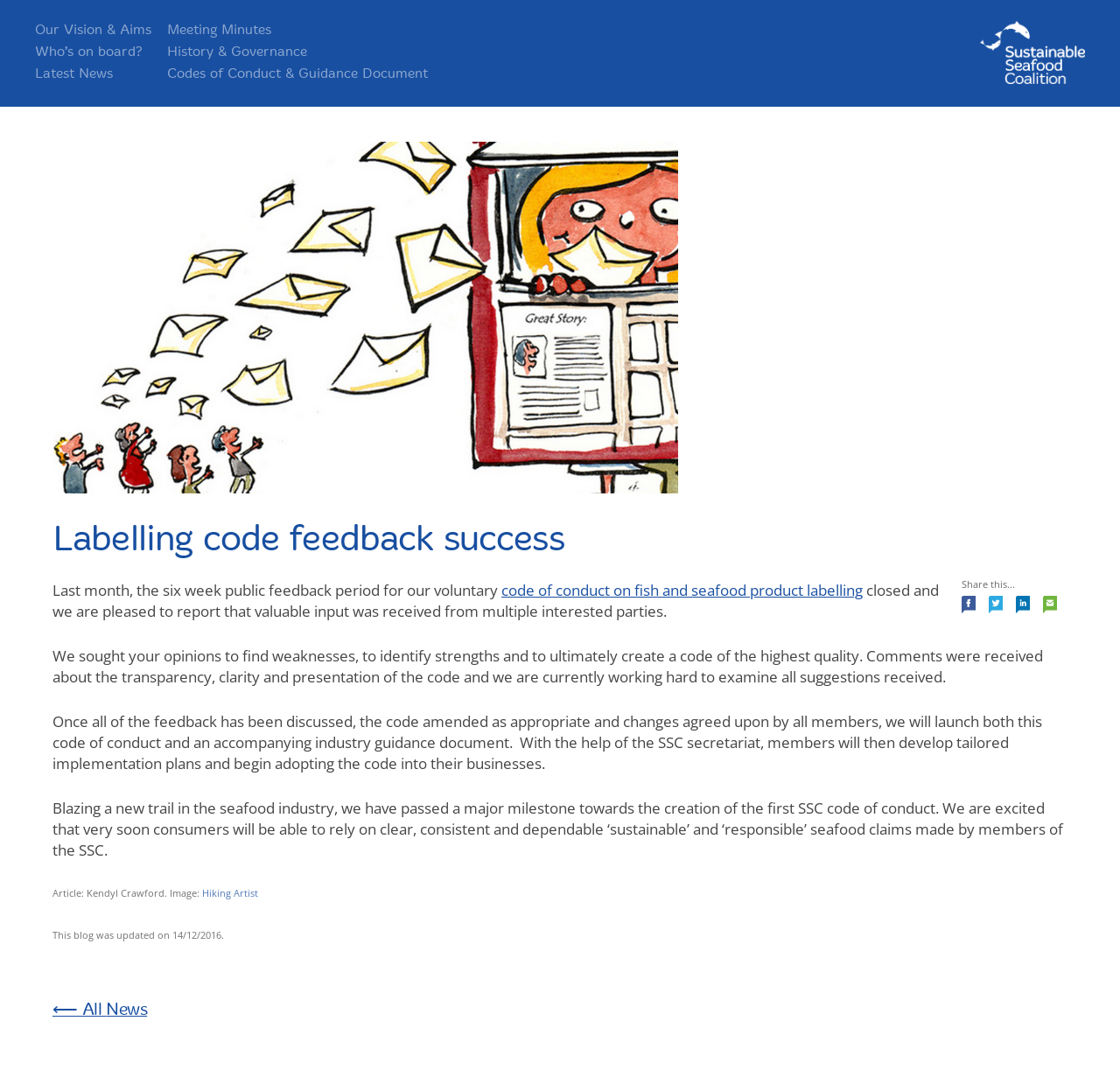Please locate the bounding box coordinates of the element that should be clicked to complete the given instruction: "Share on Facebook".

[0.859, 0.556, 0.88, 0.568]